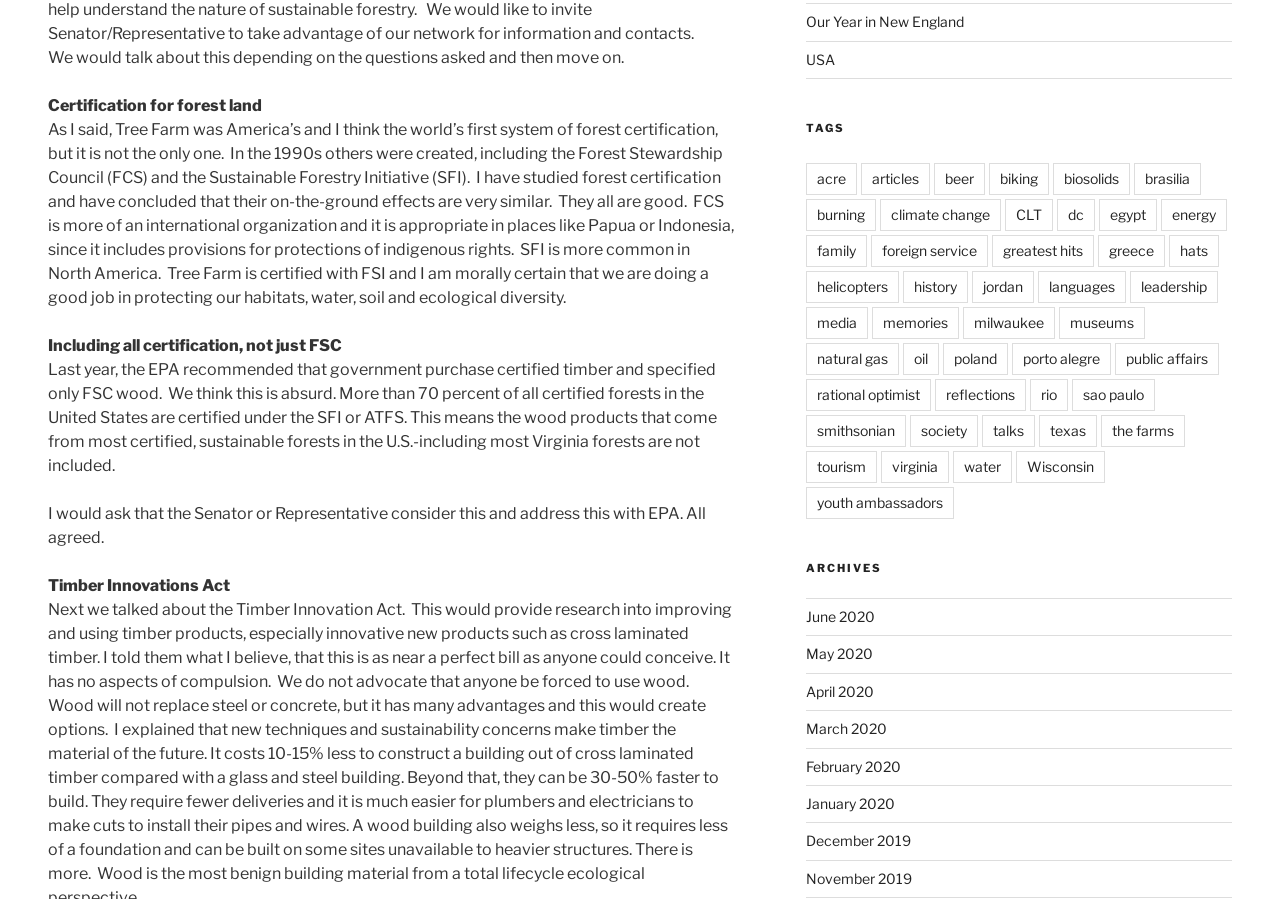What is the purpose of the Forest Stewardship Council (FSC) certification?
From the image, provide a succinct answer in one word or a short phrase.

Protecting indigenous rights